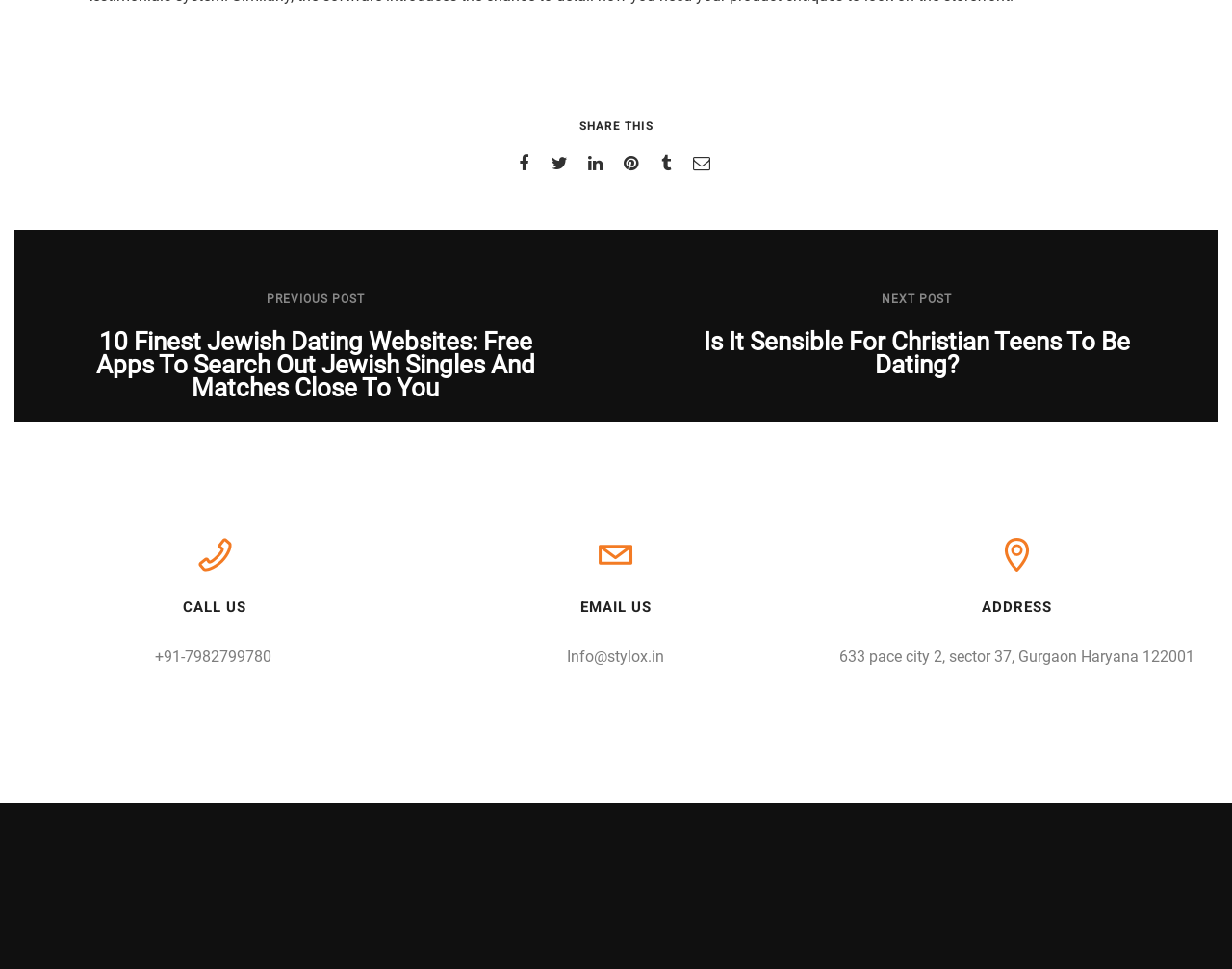Locate the bounding box coordinates of the item that should be clicked to fulfill the instruction: "Click on HOME".

None